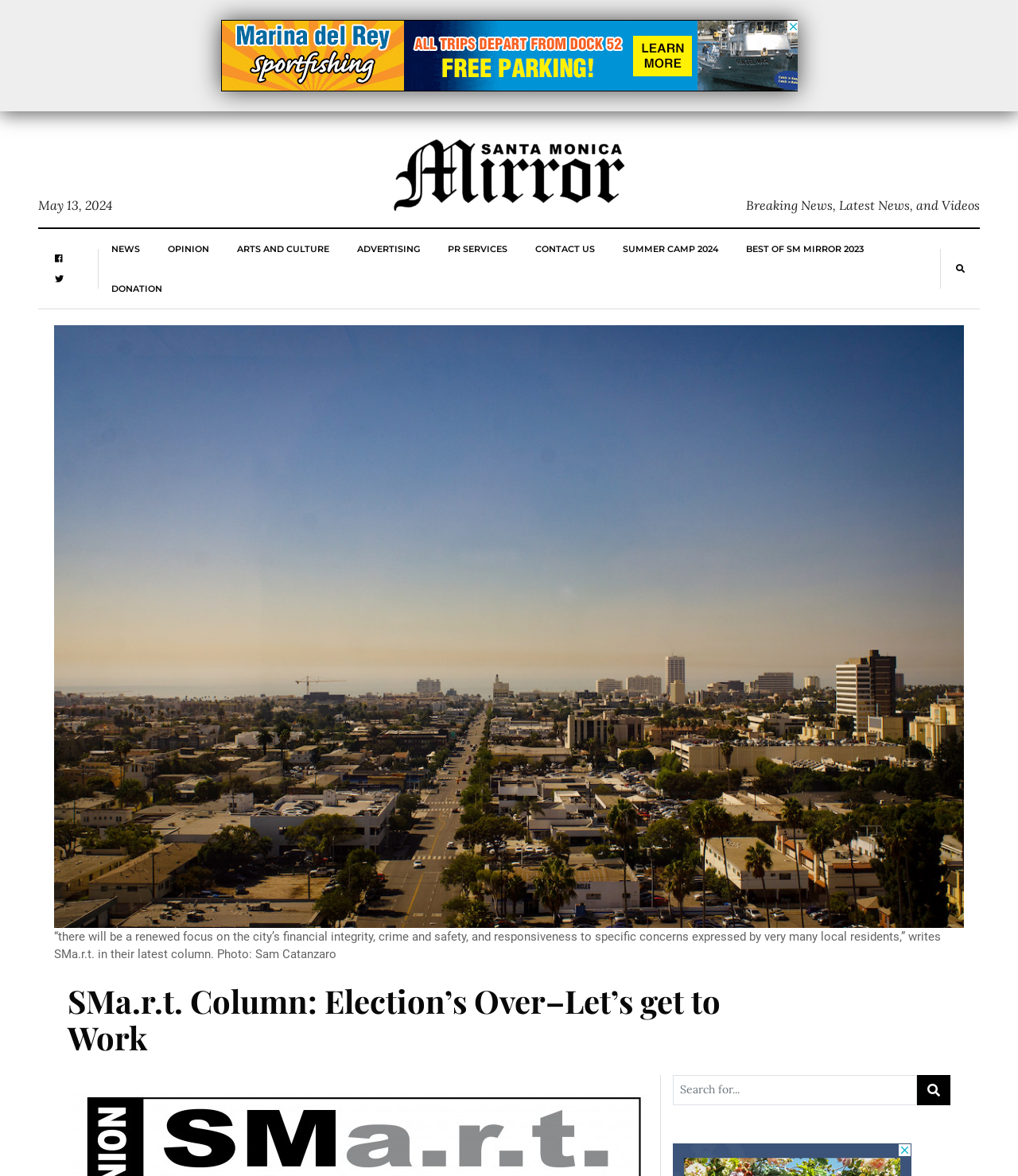Please extract the title of the webpage.

SMa.r.t. Column: Election’s Over–Let’s get to Work